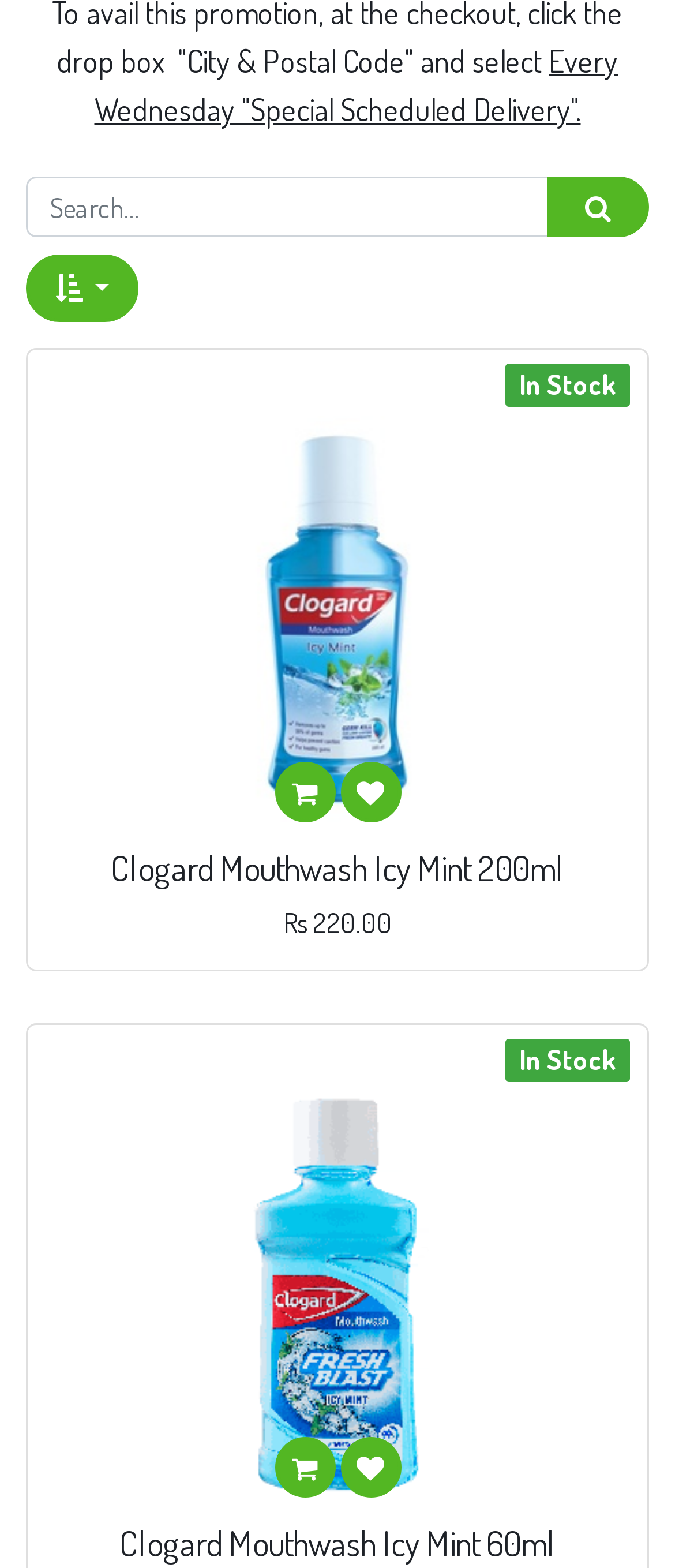Identify the bounding box of the UI element that matches this description: "The Better Breeding Blog".

None